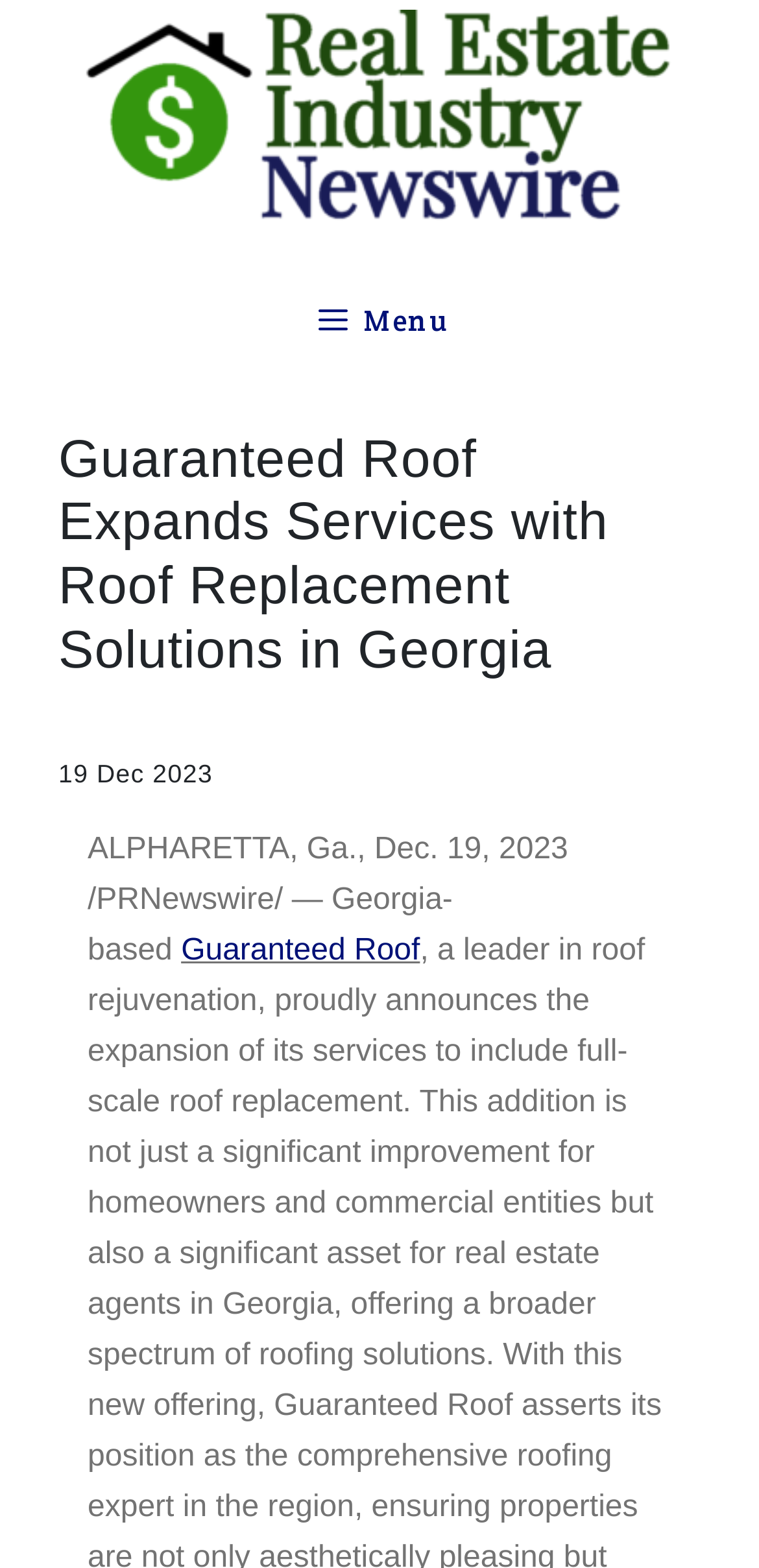What is the location of Guaranteed Roof?
Please provide a comprehensive answer based on the contents of the image.

From the webpage, we can see that Guaranteed Roof is a Georgia-based company, as indicated by the text 'Georgia-based Guaranteed Roof'.